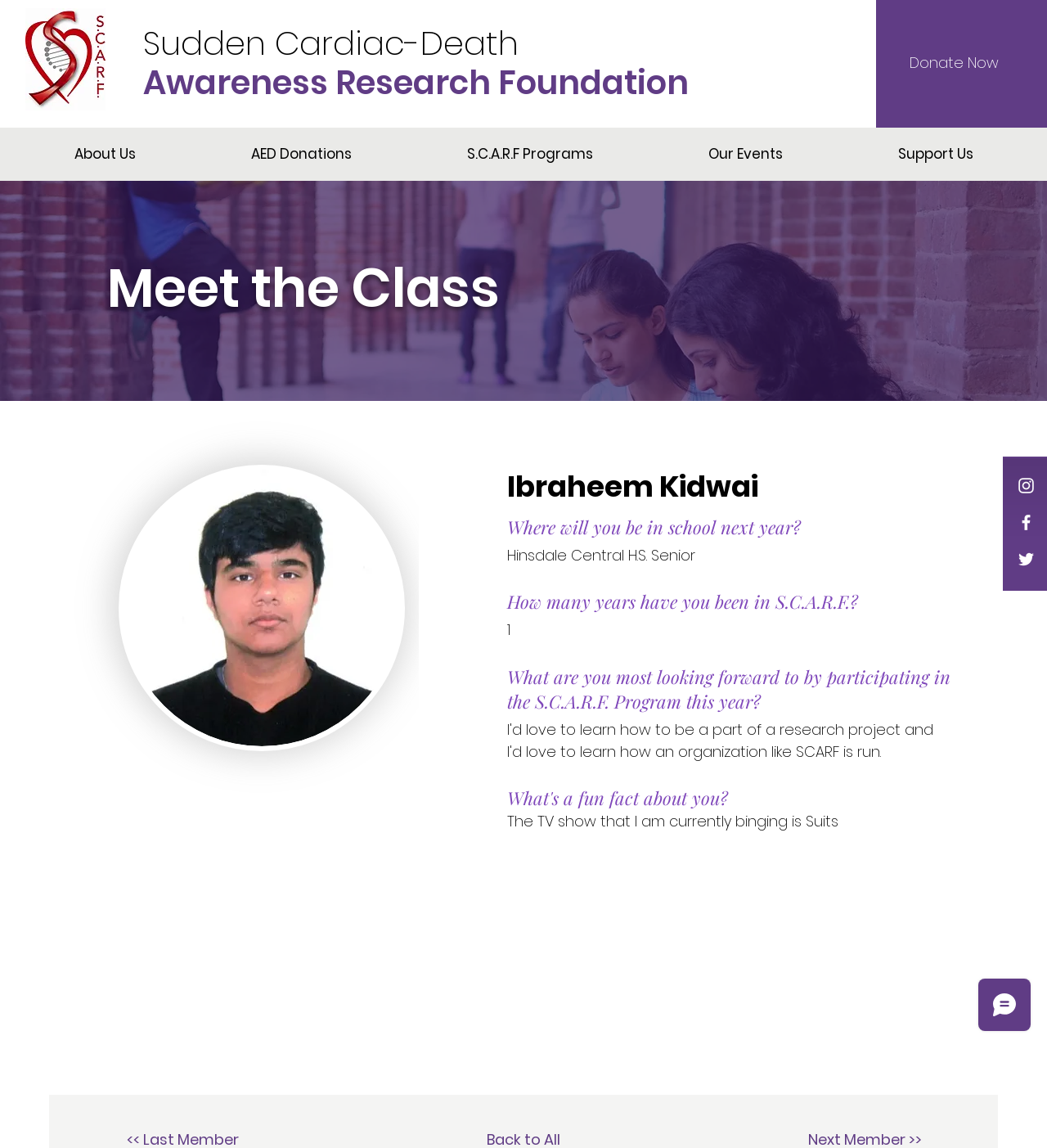Give a full account of the webpage's elements and their arrangement.

This webpage is about Ibraheem Kidwai, with a scarf logo image at the top left corner. Below the logo, there are two headings, "Sudden Cardiac-Death" and "Awareness Research Foundation", which are likely links to related pages. 

On the top right corner, there is a "Donate Now" link. A navigation menu labeled "Site" is located at the top center, with five links: "About Us", "AED Donations", "S.C.A.R.F Programs", "Our Events", and "Support Us". 

At the bottom right corner, there is a social bar with three links to Instagram, Facebook, and Twitter, each represented by a white icon. 

The main content of the page is about Ibraheem Kidwai, with a heading "Meet the Class" and an image of Ibraheem Kidwai. There are several headings and paragraphs that provide information about Ibraheem, including his school, his experience with S.C.A.R.F., and a fun fact about him.